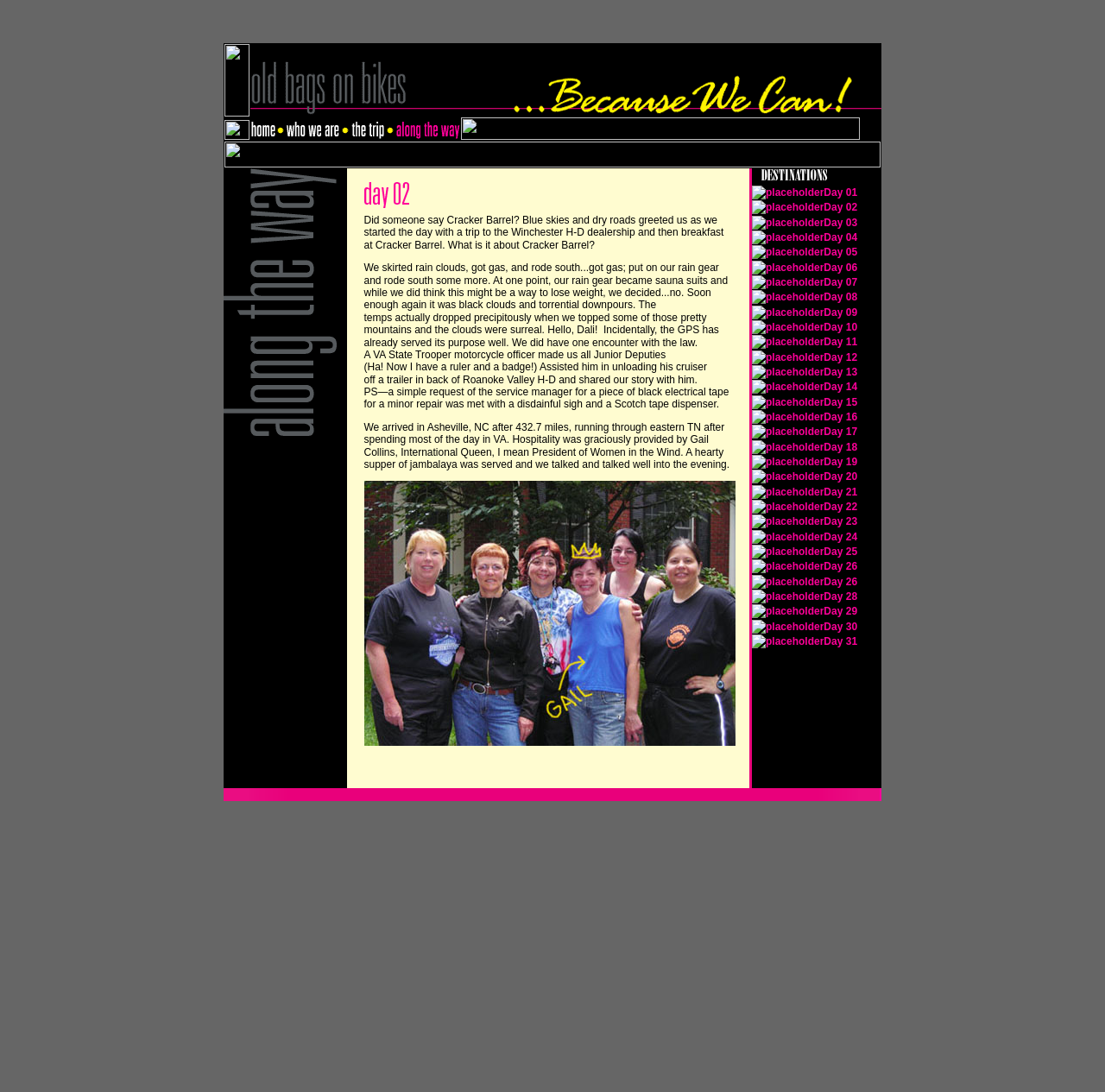What is the name of the organization that provided hospitality?
Utilize the image to construct a detailed and well-explained answer.

The text in the webpage mentions 'Gail Collins, International Queen, I mean President of Women in the Wind', which indicates that Women in the Wind is the organization that provided hospitality.